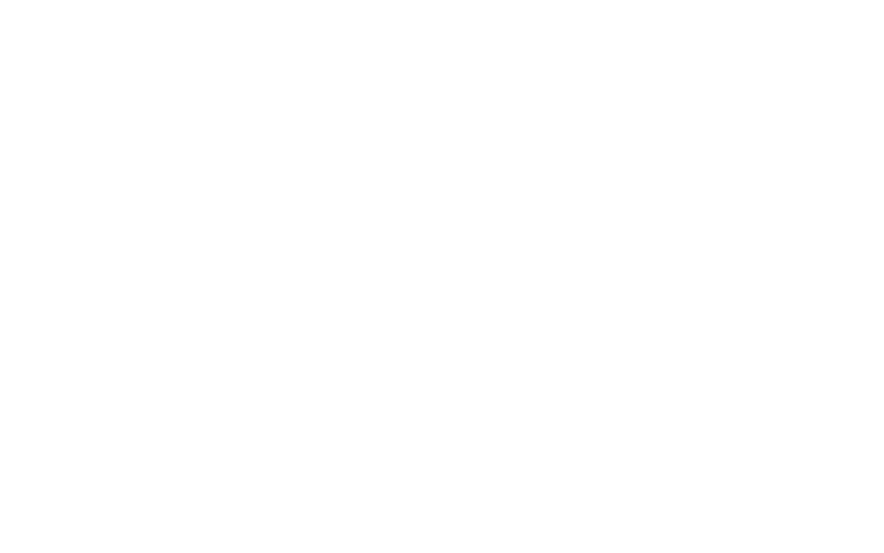Analyze the image and provide a detailed caption.

The image showcases the elegant exterior design of a Feadship 84 yacht, specifically highlighting the "Option 2" configuration during an evening setting. Captured in a serene atmosphere, the yacht's sleek lines and luxurious finish are accentuated by the interplay of light and shadow. This design encapsulates a sense of opulence and modernity, reflecting the craftsmanship that Feadship is renowned for. The scene evokes a lifestyle synonymous with sophistication, where the yacht becomes a visual centerpiece against the tranquil backdrop of the evening sky.